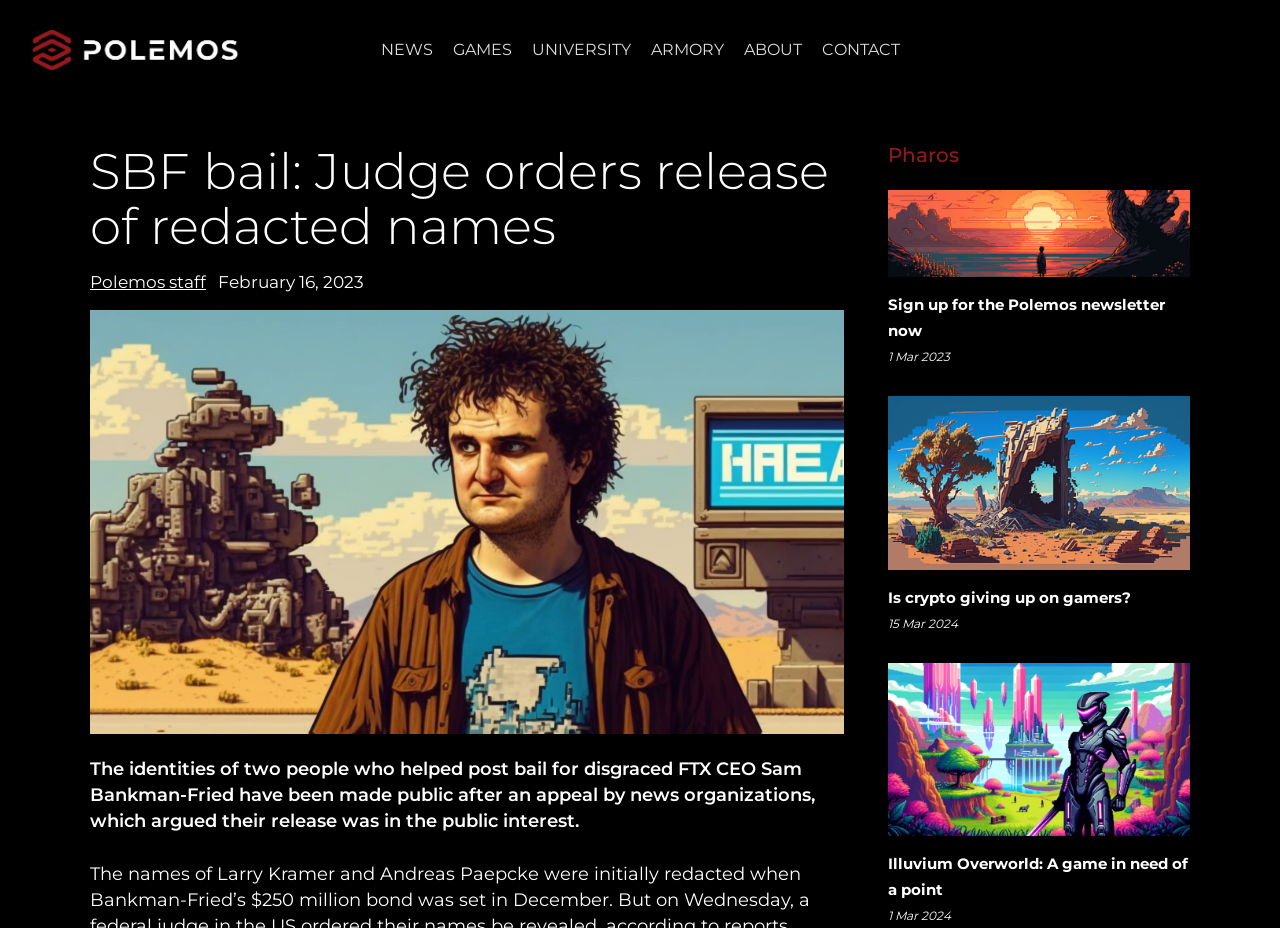Please locate the bounding box coordinates of the element that should be clicked to complete the given instruction: "Sign up for the Polemos newsletter".

[0.693, 0.199, 0.93, 0.37]